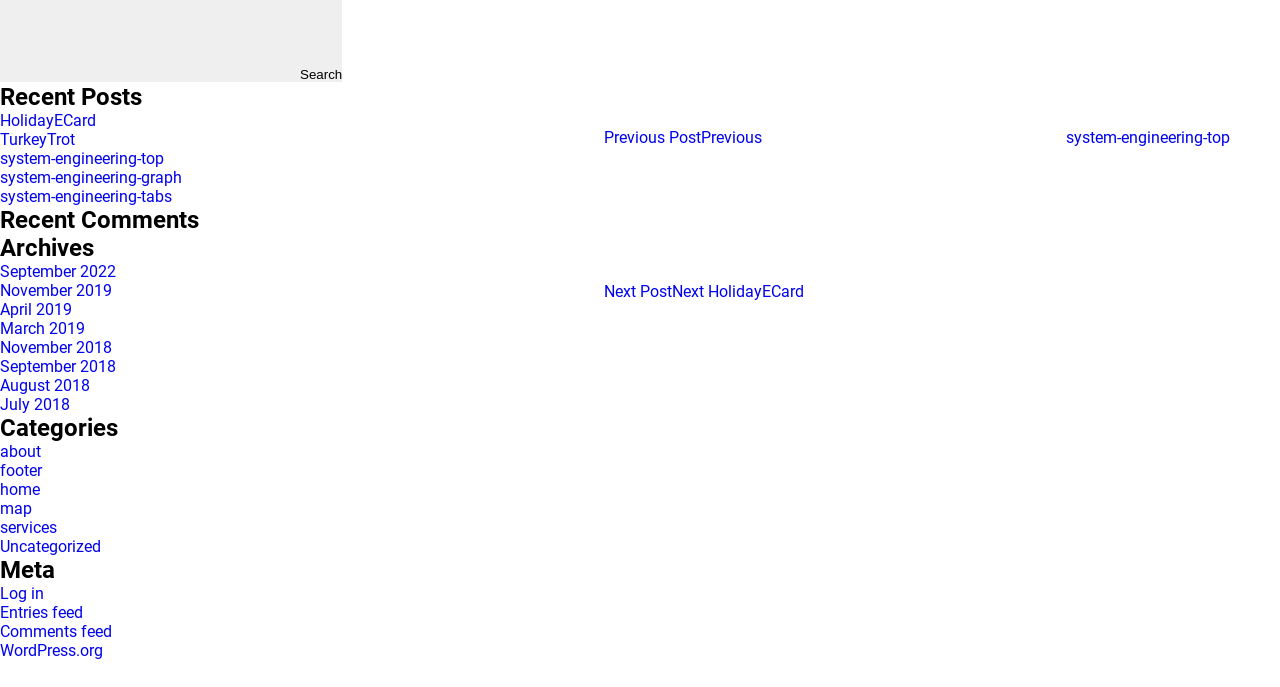Provide a brief response in the form of a single word or phrase:
What is the last category listed?

Uncategorized